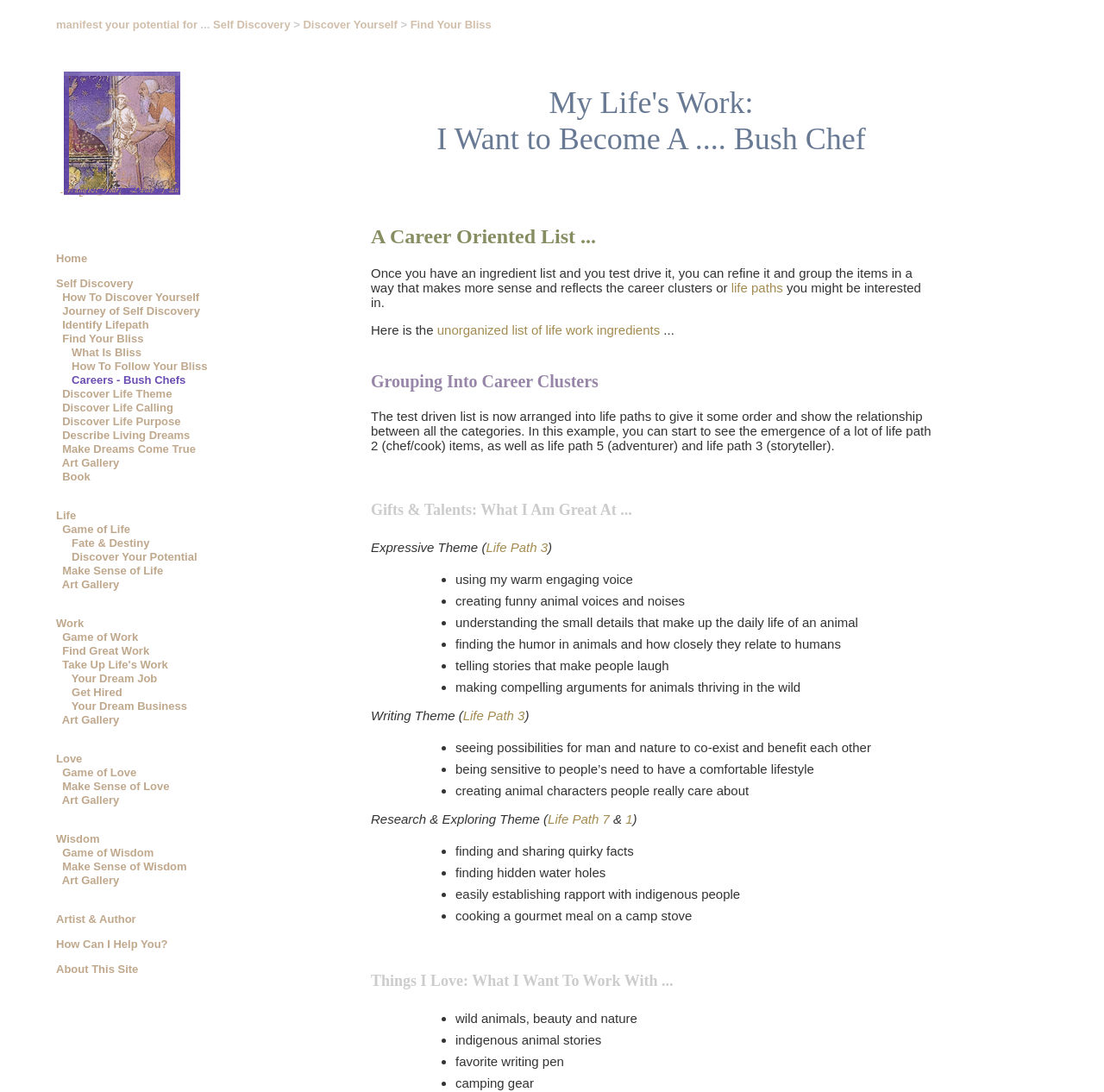What is the theme mentioned after 'Expressive Theme ('? Based on the image, give a response in one word or a short phrase.

Life Path 3